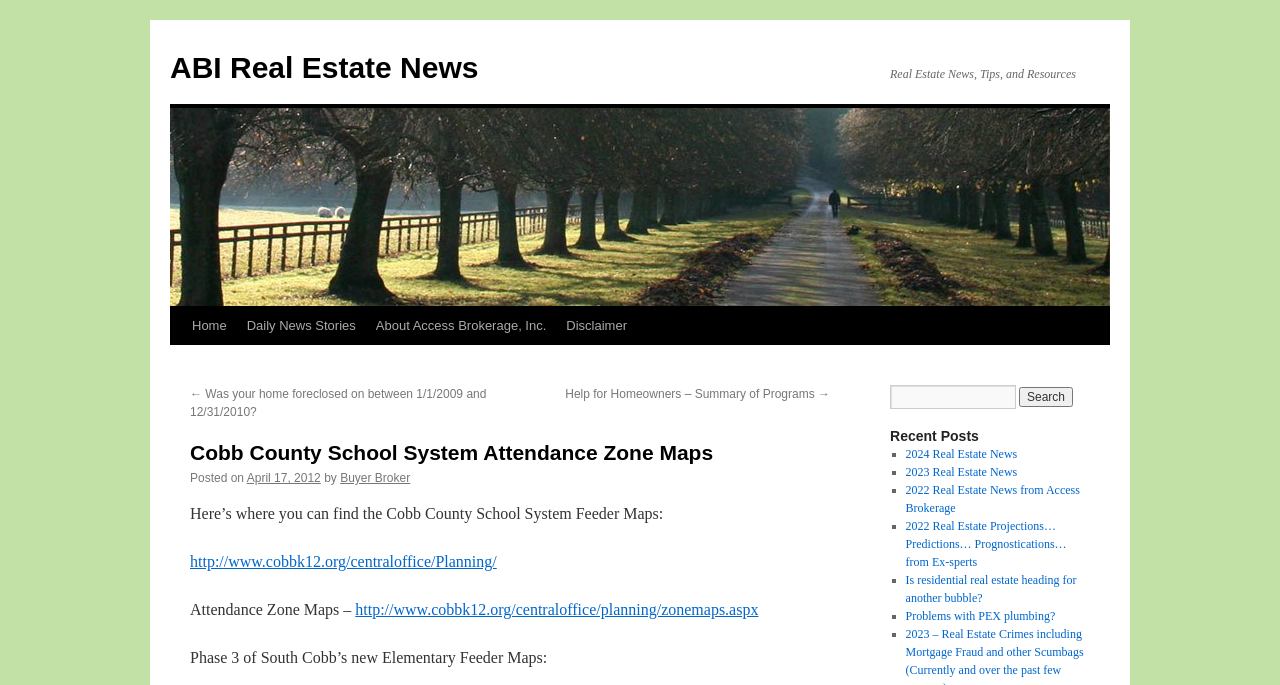Use a single word or phrase to answer the question: 
What is the function of the button 'Search'?

Search